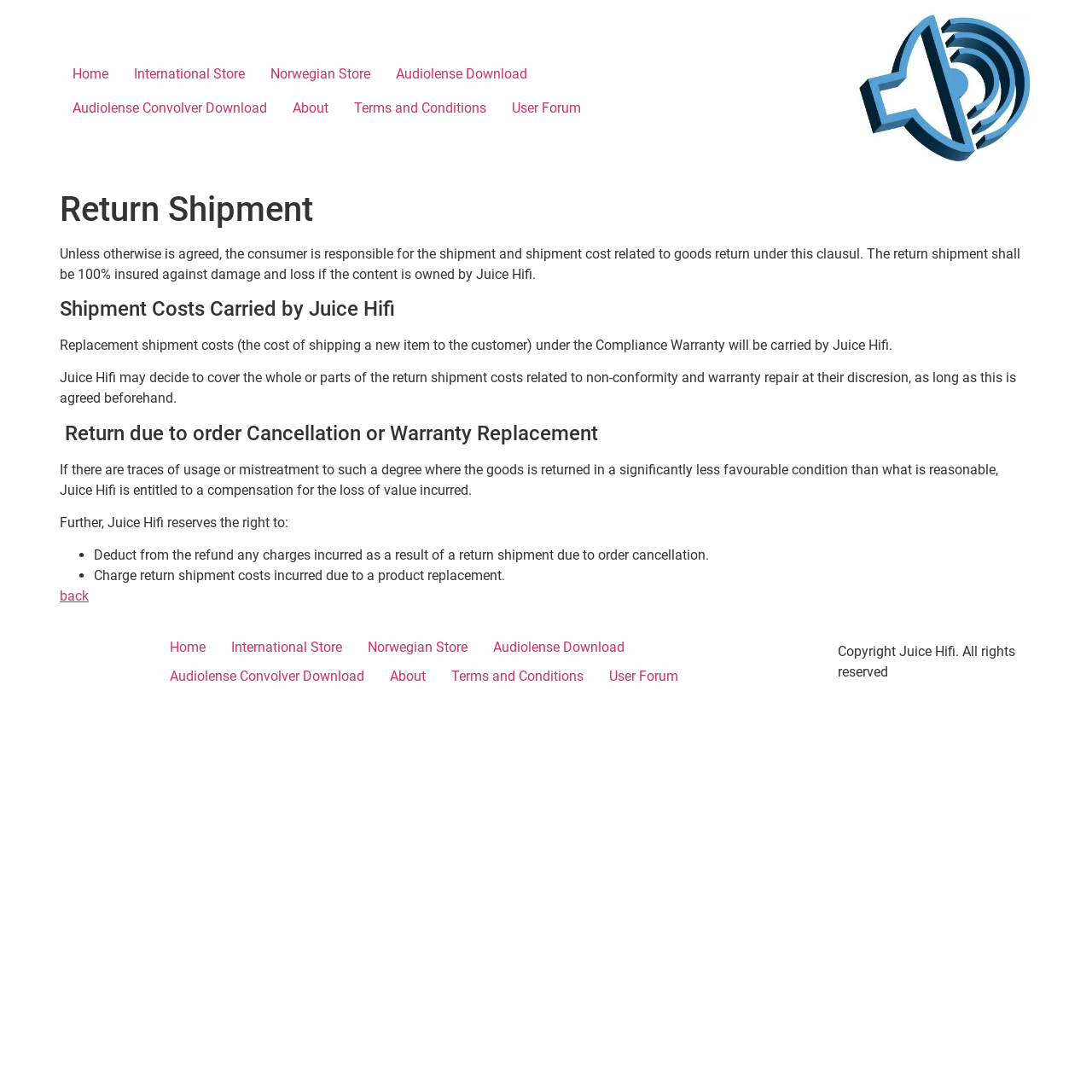Respond with a single word or phrase to the following question: Who carries the replacement shipment costs?

Juice Hifi